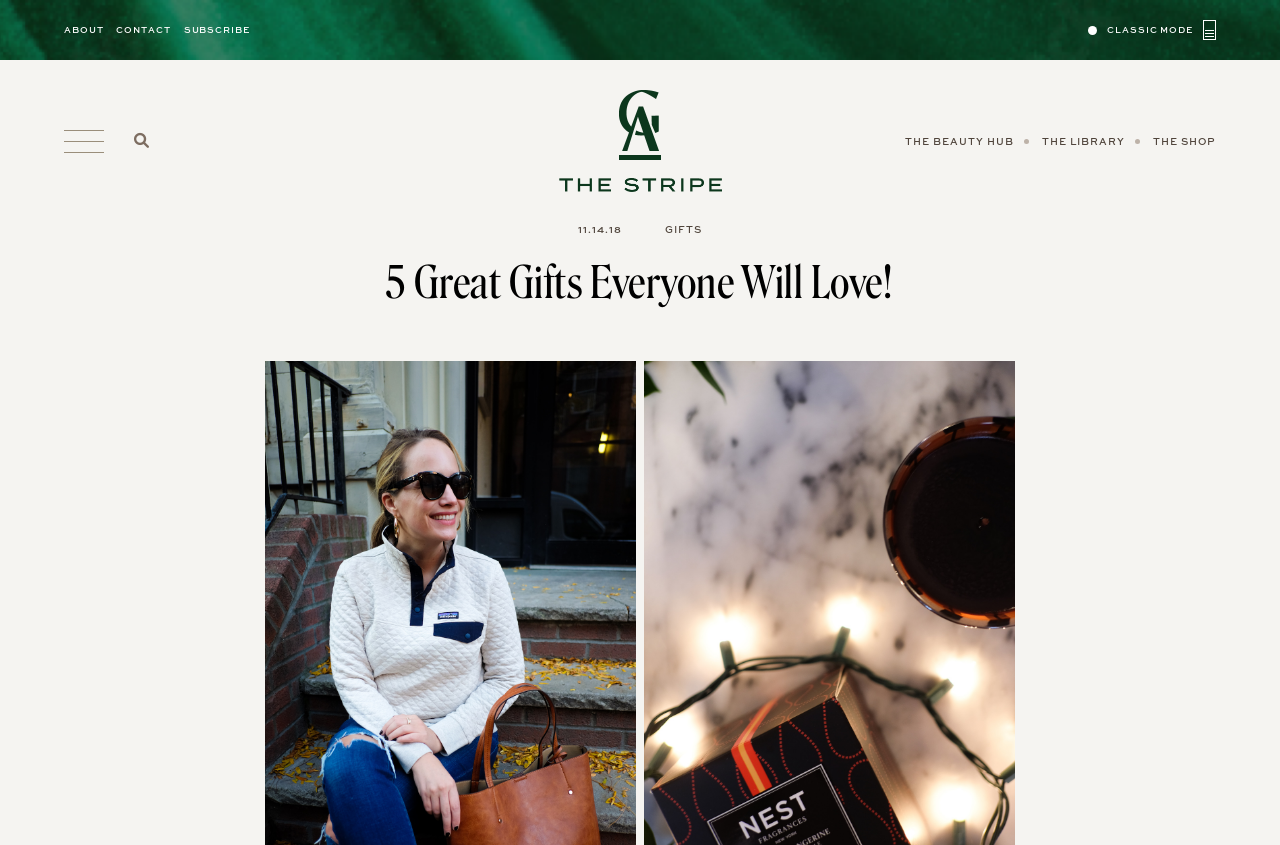Please locate the bounding box coordinates of the element that should be clicked to complete the given instruction: "search for something".

[0.05, 0.137, 0.904, 0.22]